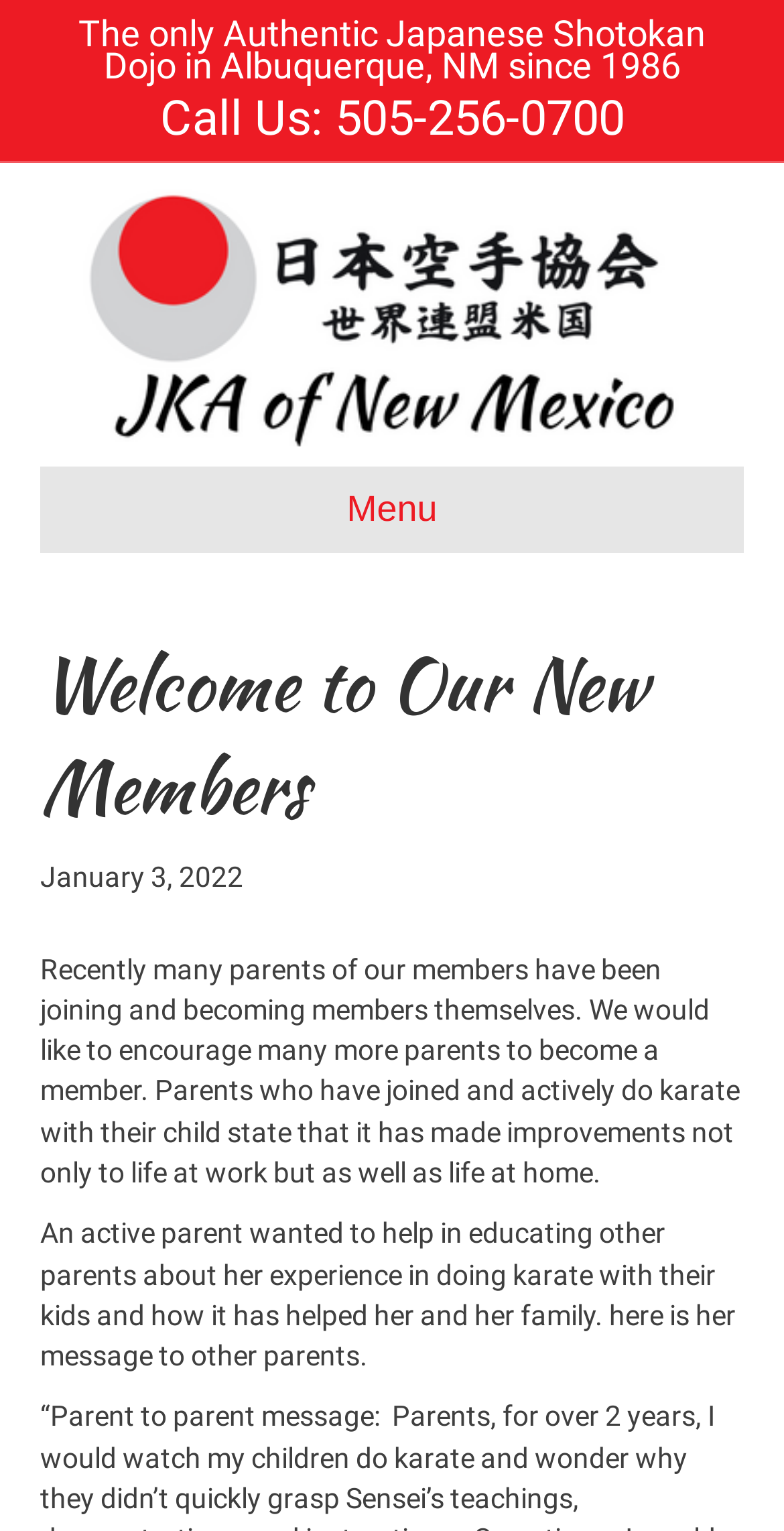What is the date mentioned on the webpage?
Make sure to answer the question with a detailed and comprehensive explanation.

I found the date by looking at the static text element with the text 'January 3, 2022' which is located in the middle of the page.